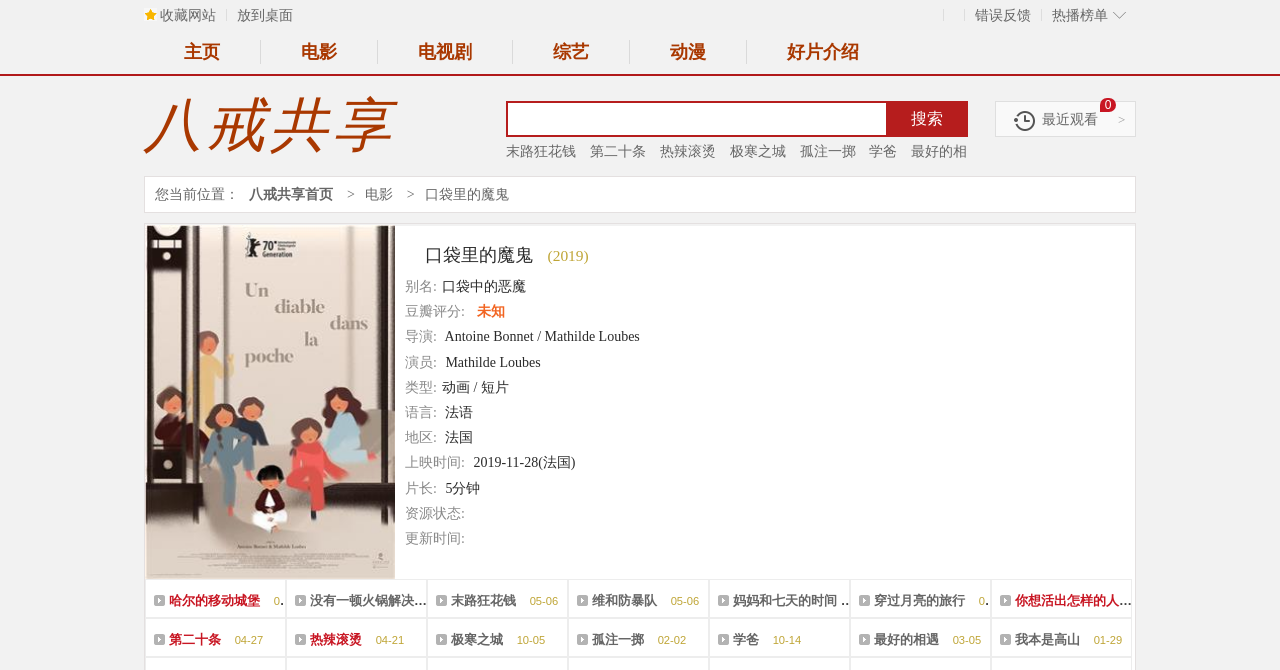Give a short answer using one word or phrase for the question:
How many related movies are listed on the webpage?

15